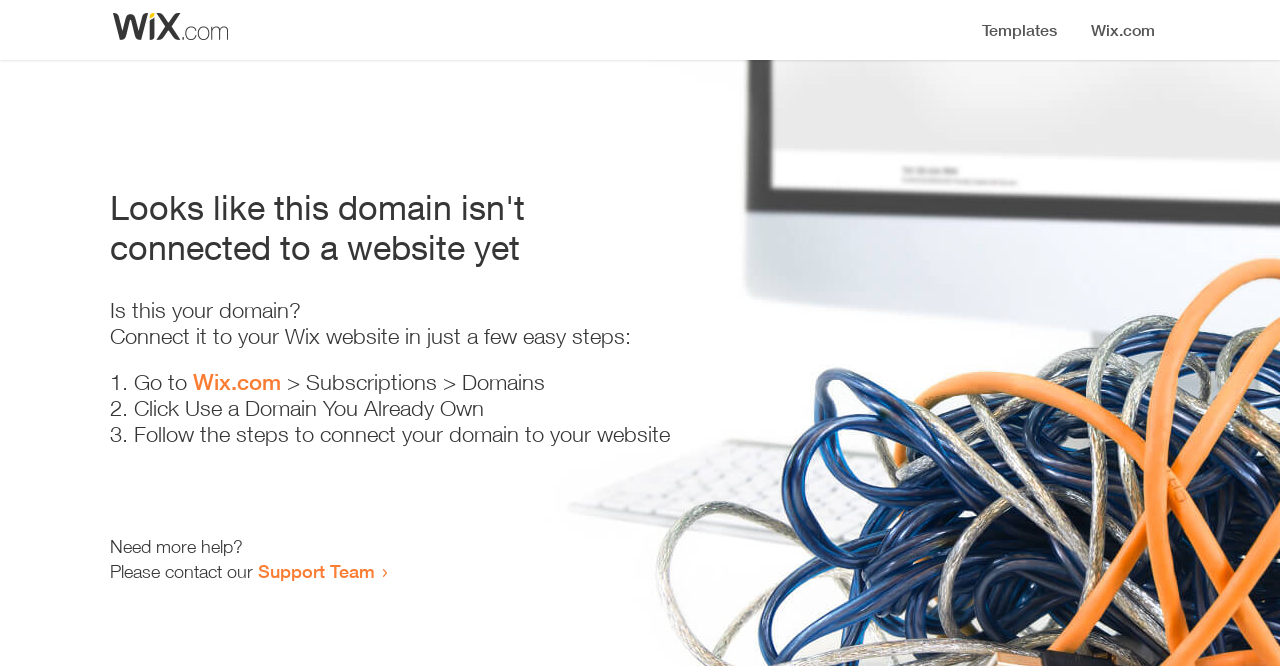Bounding box coordinates are specified in the format (top-left x, top-left y, bottom-right x, bottom-right y). All values are floating point numbers bounded between 0 and 1. Please provide the bounding box coordinate of the region this sentence describes: Wix.com

[0.151, 0.554, 0.22, 0.593]